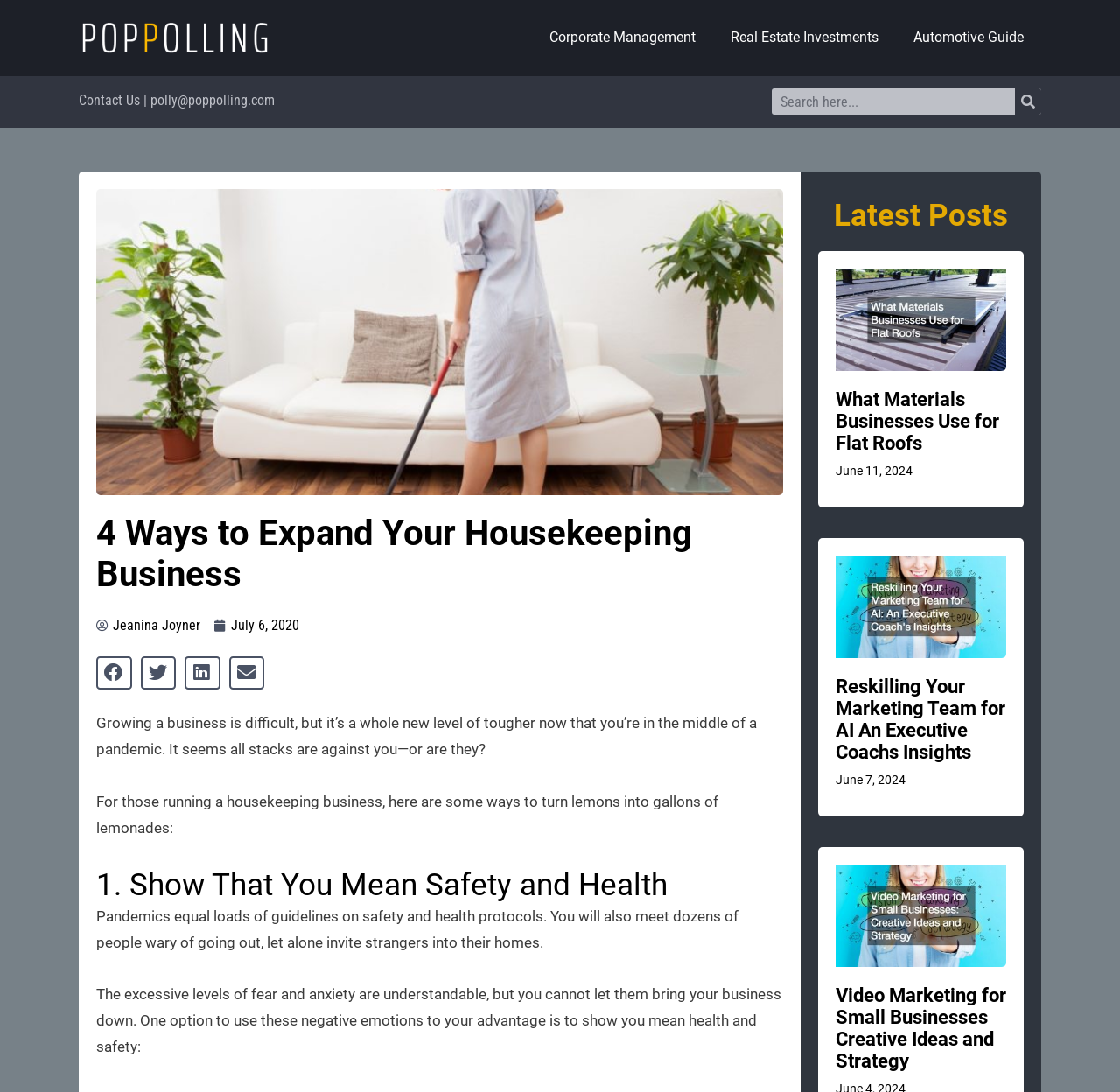Can you show the bounding box coordinates of the region to click on to complete the task described in the instruction: "Visit Corporate Management page"?

[0.475, 0.016, 0.637, 0.053]